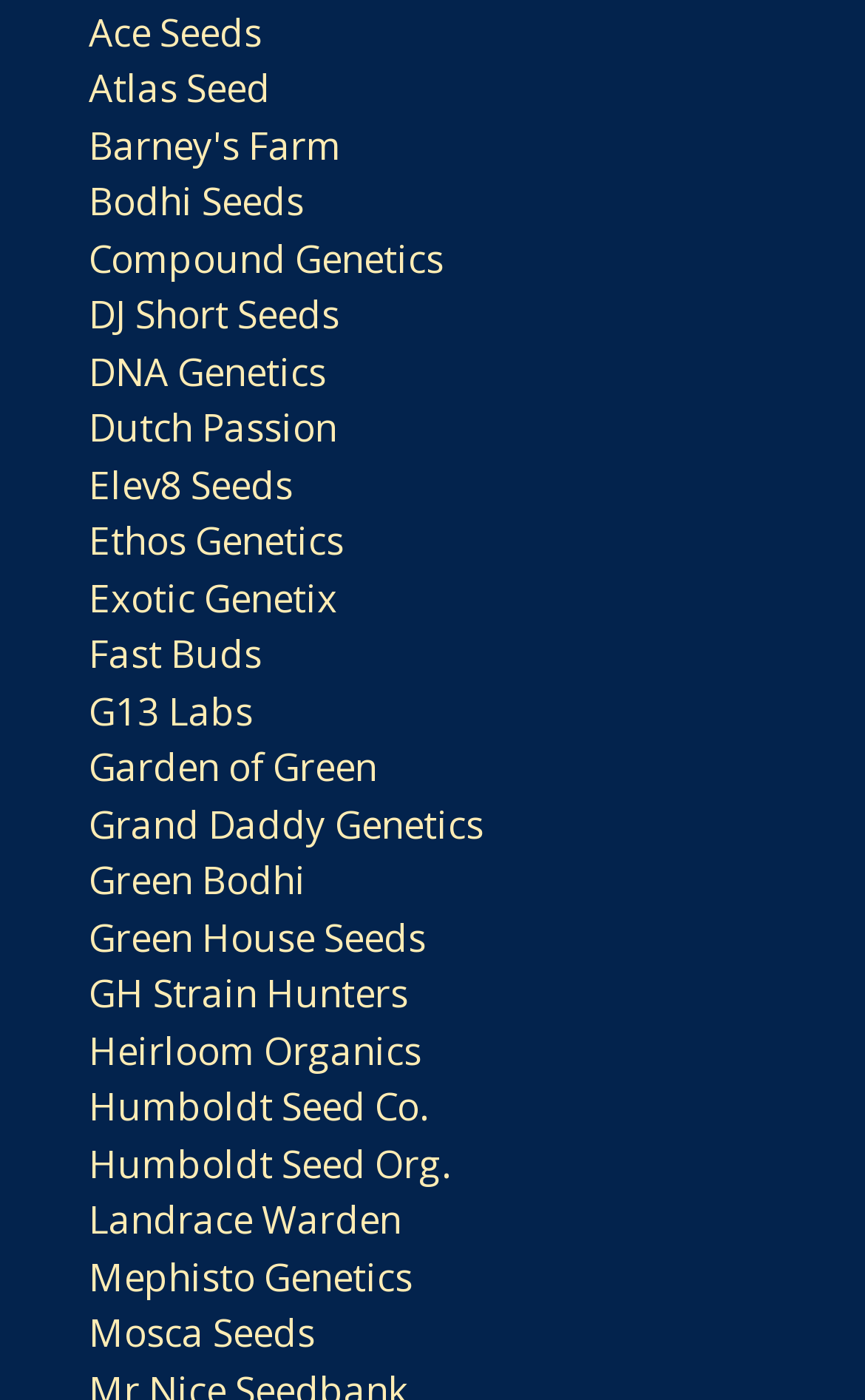What is the name of the first seed bank listed?
Refer to the image and give a detailed answer to the query.

The first link on the webpage has the text 'Ace Seeds' and bounding box coordinates [0.103, 0.005, 0.303, 0.041], indicating that it is the first seed bank listed on the webpage.